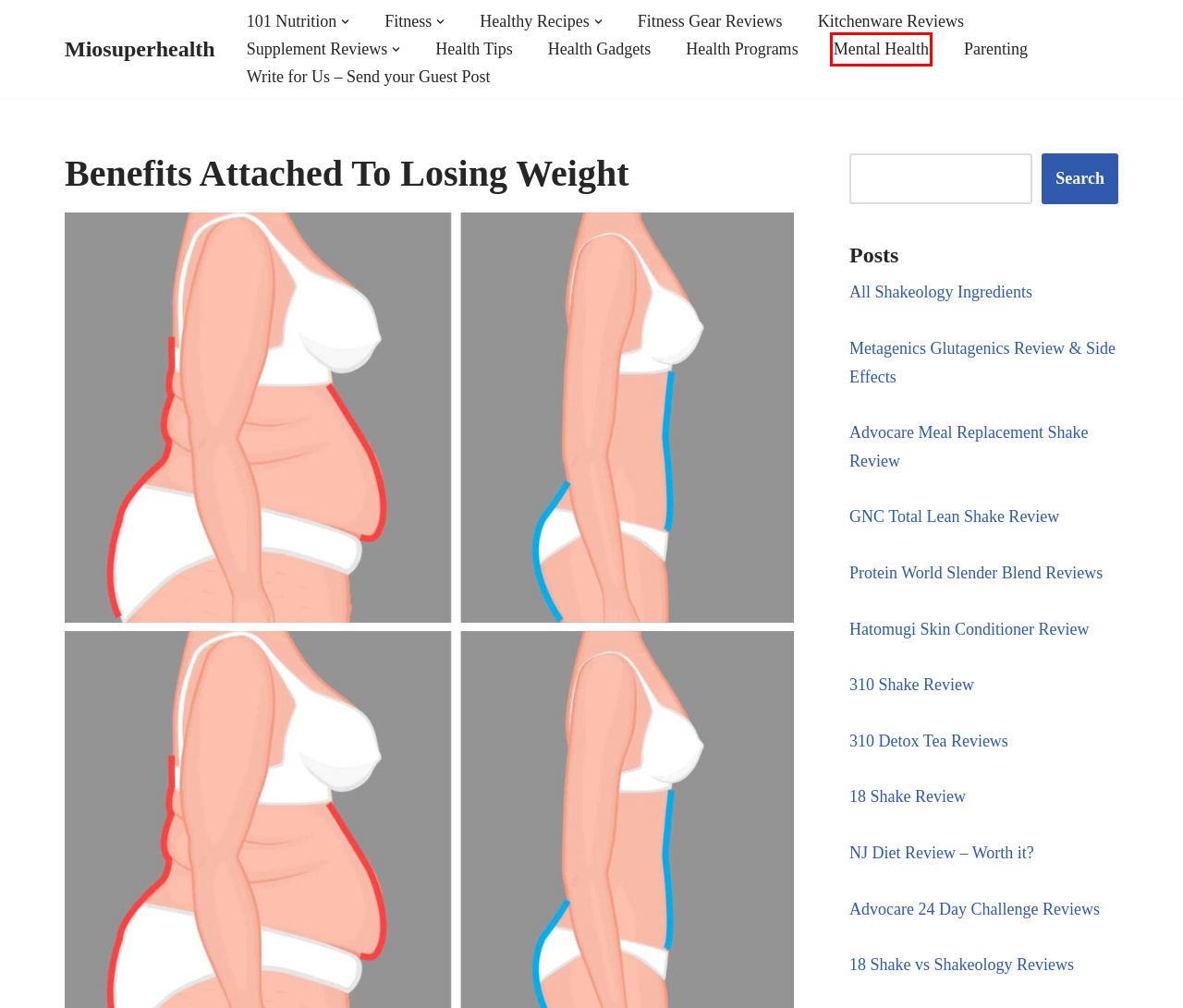Examine the webpage screenshot and identify the UI element enclosed in the red bounding box. Pick the webpage description that most accurately matches the new webpage after clicking the selected element. Here are the candidates:
A. Protein World Slender Blend Reviews – Miosuperhealth
B. NJ Diet Review – Worth it? – Miosuperhealth
C. Health Programs – Miosuperhealth
D. Kitchenware Reviews – Miosuperhealth
E. 310 Shake Review – Miosuperhealth
F. Metagenics Glutagenics Review & Side Effects – Miosuperhealth
G. Advocare Meal Replacement Shake Review – Miosuperhealth
H. Mental Health – Miosuperhealth

H